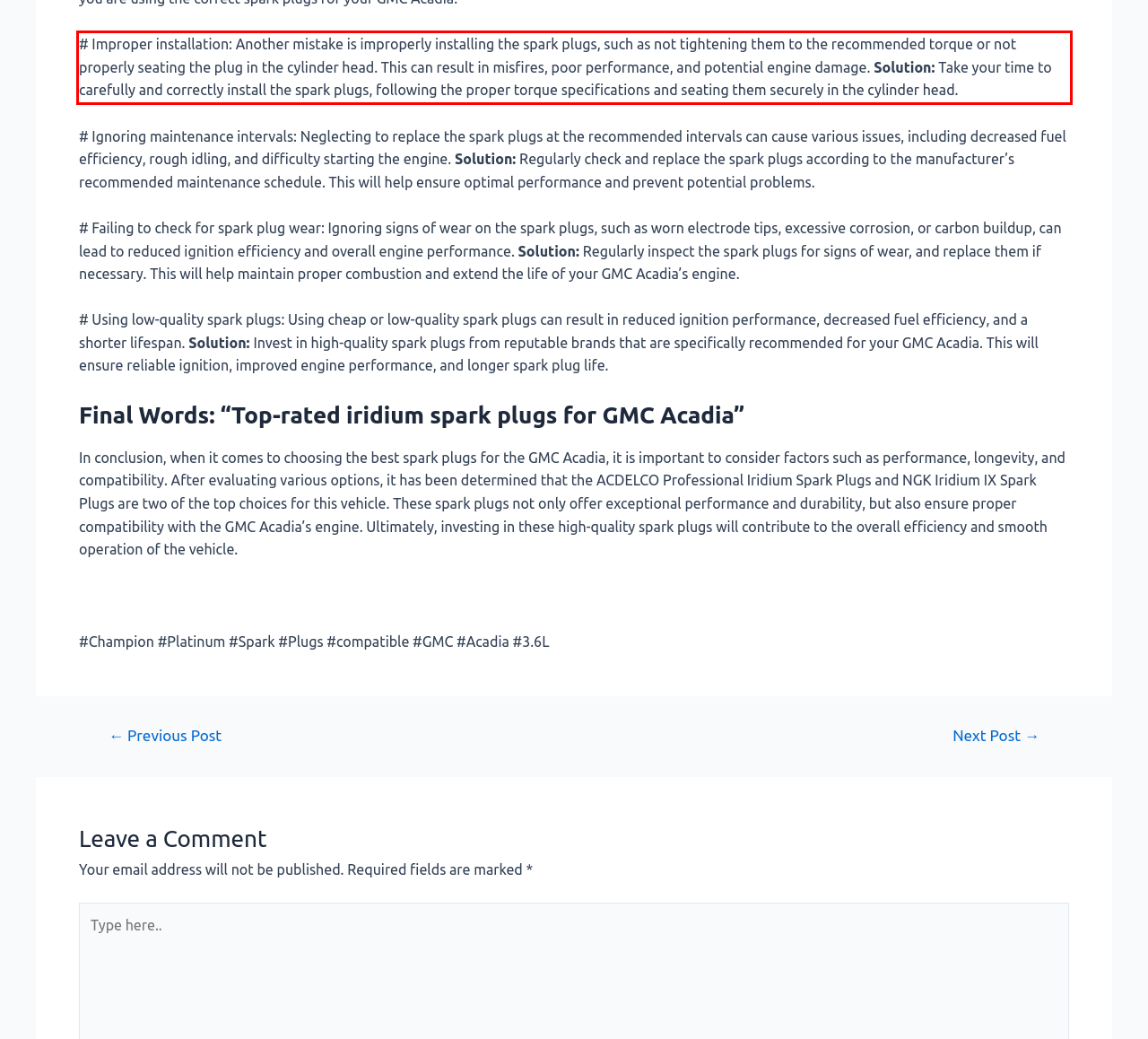Please recognize and transcribe the text located inside the red bounding box in the webpage image.

# Improper installation: Another mistake is improperly installing the spark plugs, such as not tightening them to the recommended torque or not properly seating the plug in the cylinder head. This can result in misfires, poor performance, and potential engine damage. Solution: Take your time to carefully and correctly install the spark plugs, following the proper torque specifications and seating them securely in the cylinder head.